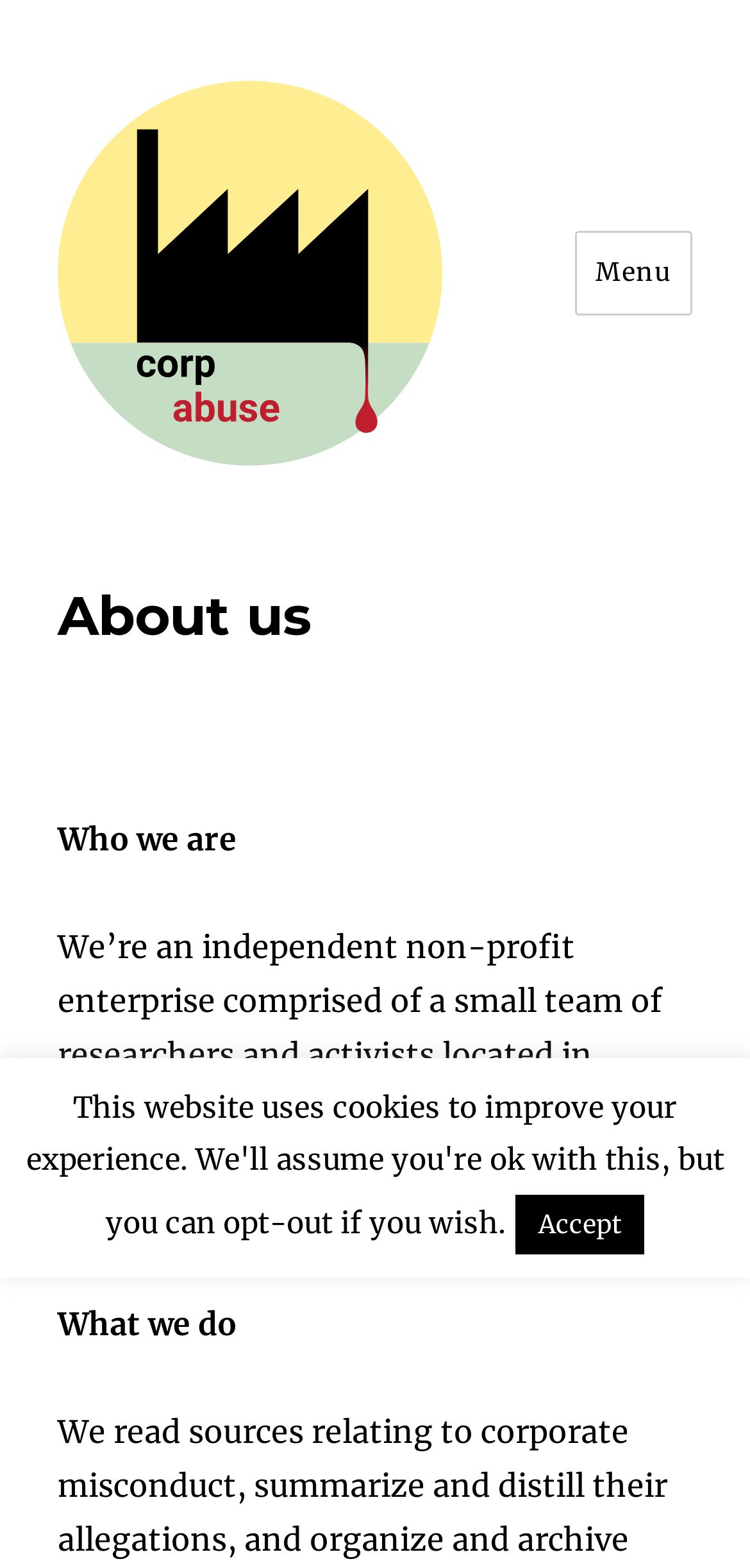For the following element description, predict the bounding box coordinates in the format (top-left x, top-left y, bottom-right x, bottom-right y). All values should be floating point numbers between 0 and 1. Description: parent_node: CorpAbuse

[0.077, 0.16, 0.59, 0.185]